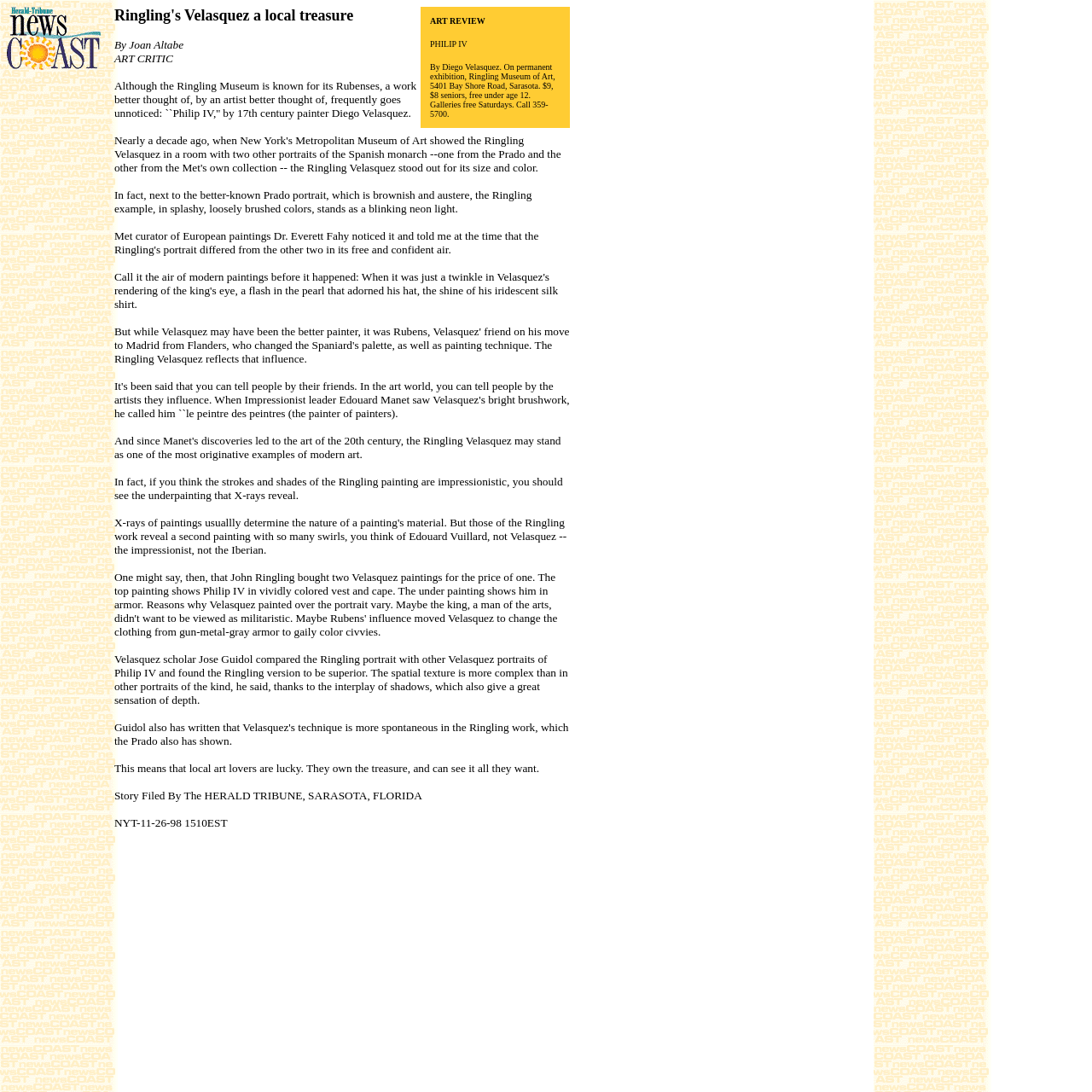Who is the author of the art review?
Provide a comprehensive and detailed answer to the question.

The author of the art review is Joan Altabe, which is mentioned in the text as 'By Joan Altabe ART CRITIC'.